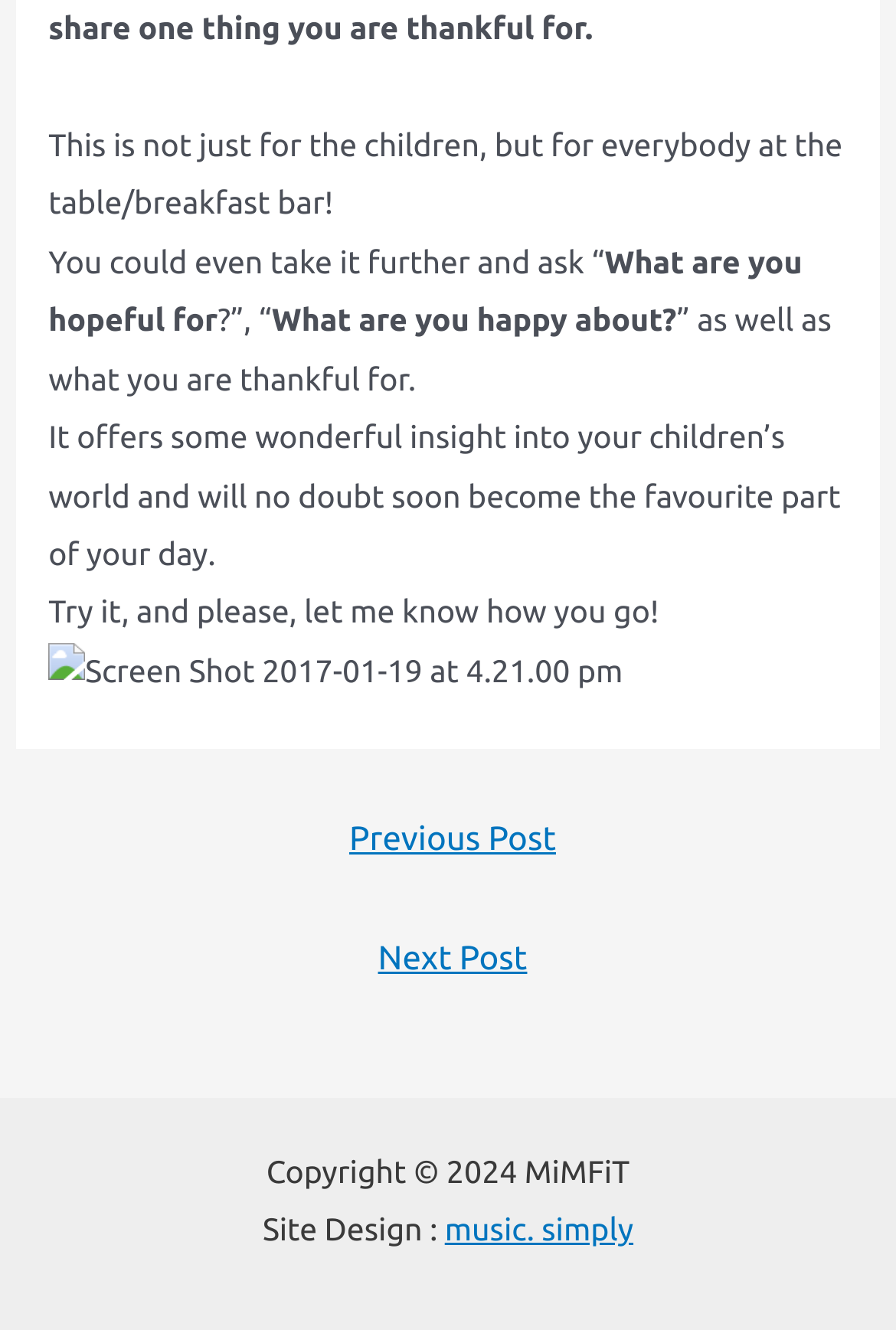Using the element description ← Previous Post, predict the bounding box coordinates for the UI element. Provide the coordinates in (top-left x, top-left y, bottom-right x, bottom-right y) format with values ranging from 0 to 1.

[0.024, 0.603, 0.986, 0.661]